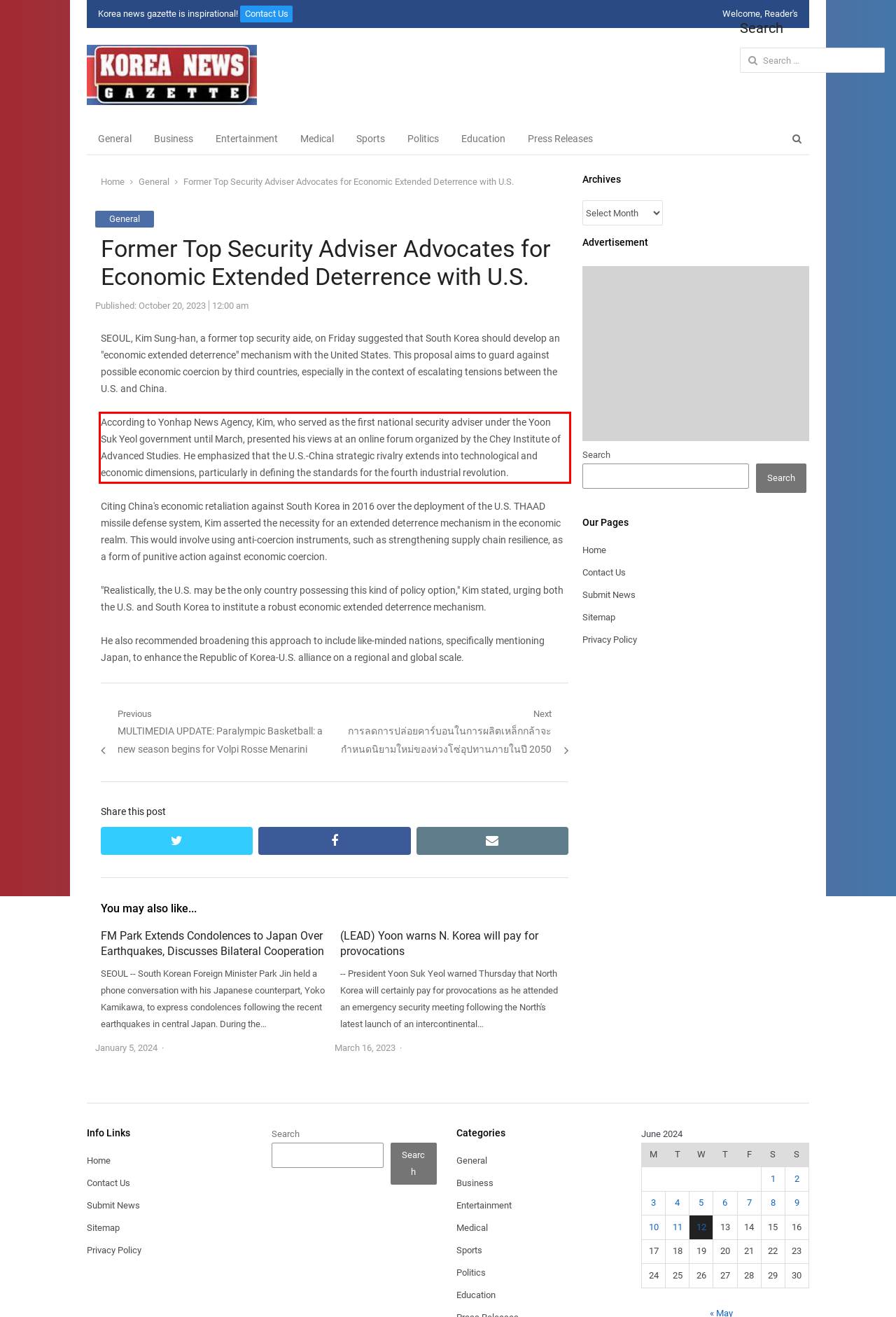Given a screenshot of a webpage, identify the red bounding box and perform OCR to recognize the text within that box.

According to Yonhap News Agency, Kim, who served as the first national security adviser under the Yoon Suk Yeol government until March, presented his views at an online forum organized by the Chey Institute of Advanced Studies. He emphasized that the U.S.-China strategic rivalry extends into technological and economic dimensions, particularly in defining the standards for the fourth industrial revolution.